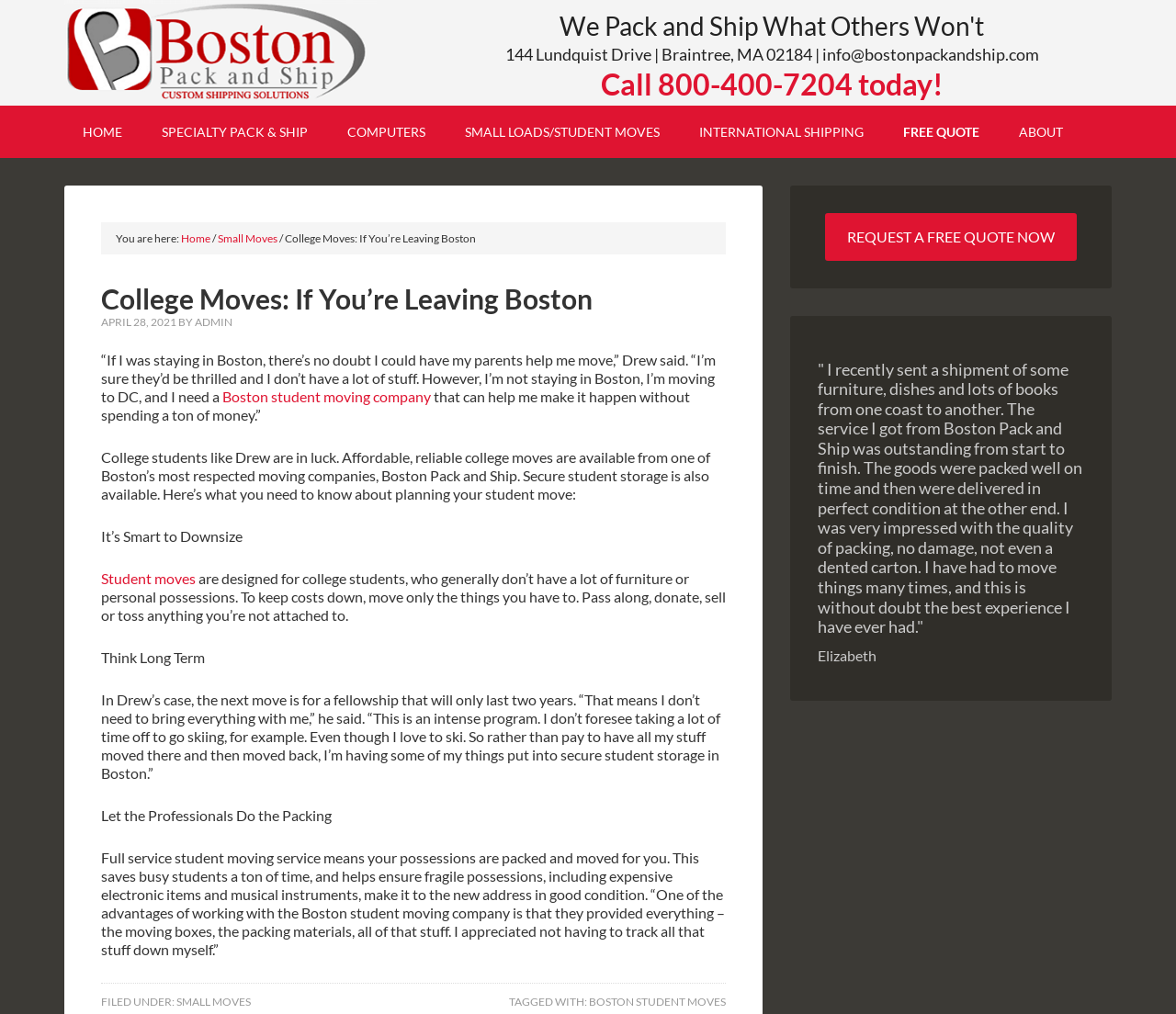Create a detailed summary of the webpage's content and design.

This webpage is about college moves, specifically student moves from Boston, MA. At the top, there is a link to "BOSTON PACK AND SHIP" and a heading that reads "We Pack and Ship What Others Won't". Below this, there is a heading with the company's address and contact information, including a link to their email. Next to this, there is a heading that encourages visitors to call the company.

The main navigation menu is located below, with links to "HOME", "SPECIALTY PACK & SHIP", "COMPUTERS", "SMALL LOADS/STUDENT MOVES", "INTERNATIONAL SHIPPING", "FREE QUOTE", and "ABOUT". 

Below the navigation menu, there is a breadcrumb trail that shows the current page's location, with links to "Home" and "Small Moves". The main content of the page is an article titled "College Moves: If You’re Leaving Boston", which discusses the challenges of moving as a college student. The article is divided into sections, including "It’s Smart to Downsize", "Think Long Term", and "Let the Professionals Do the Packing". 

Throughout the article, there are links to related topics, such as "Student moves" and "Boston student moving company". The article also includes a quote from a satisfied customer, Elizabeth, who praises the company's packing and shipping services.

On the right side of the page, there is a sidebar with a link to "REQUEST A FREE QUOTE NOW" and a testimonial from another satisfied customer. At the bottom of the page, there is a footer with links to "SMALL MOVES" and "BOSTON STUDENT MOVES".